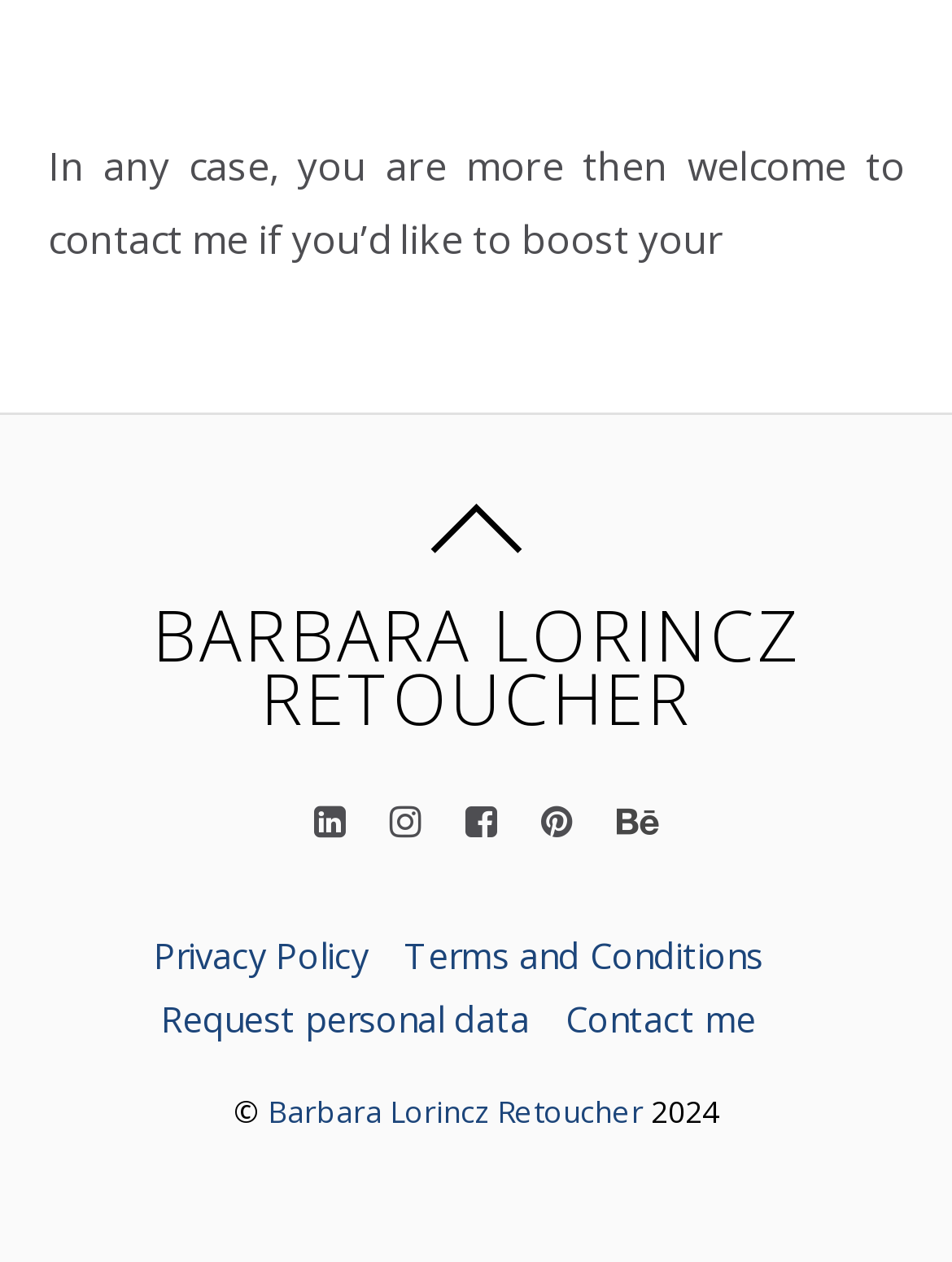Using floating point numbers between 0 and 1, provide the bounding box coordinates in the format (top-left x, top-left y, bottom-right x, bottom-right y). Locate the UI element described here: Contact me

[0.594, 0.788, 0.794, 0.825]